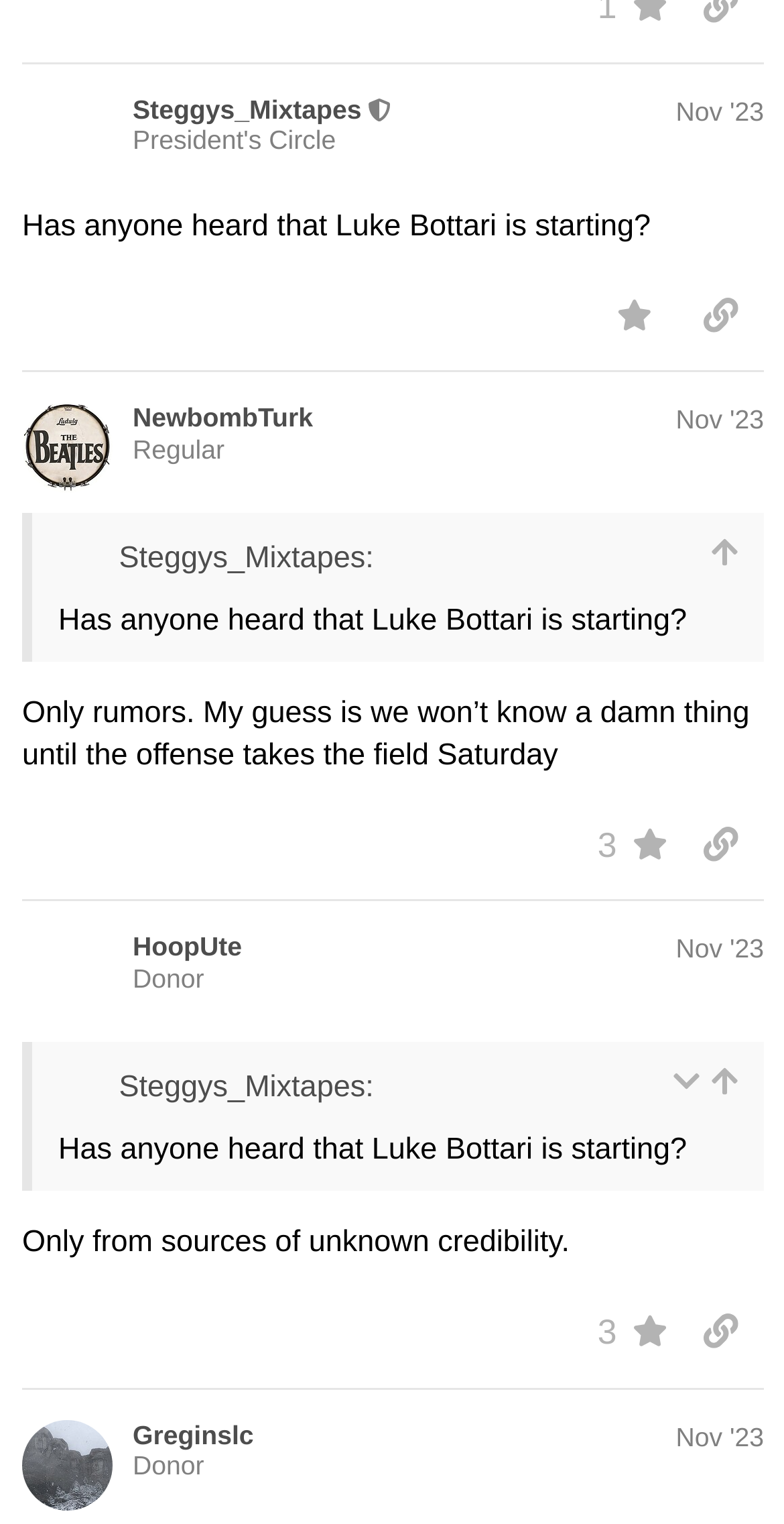How many posts are on this page?
Based on the visual, give a brief answer using one word or a short phrase.

4